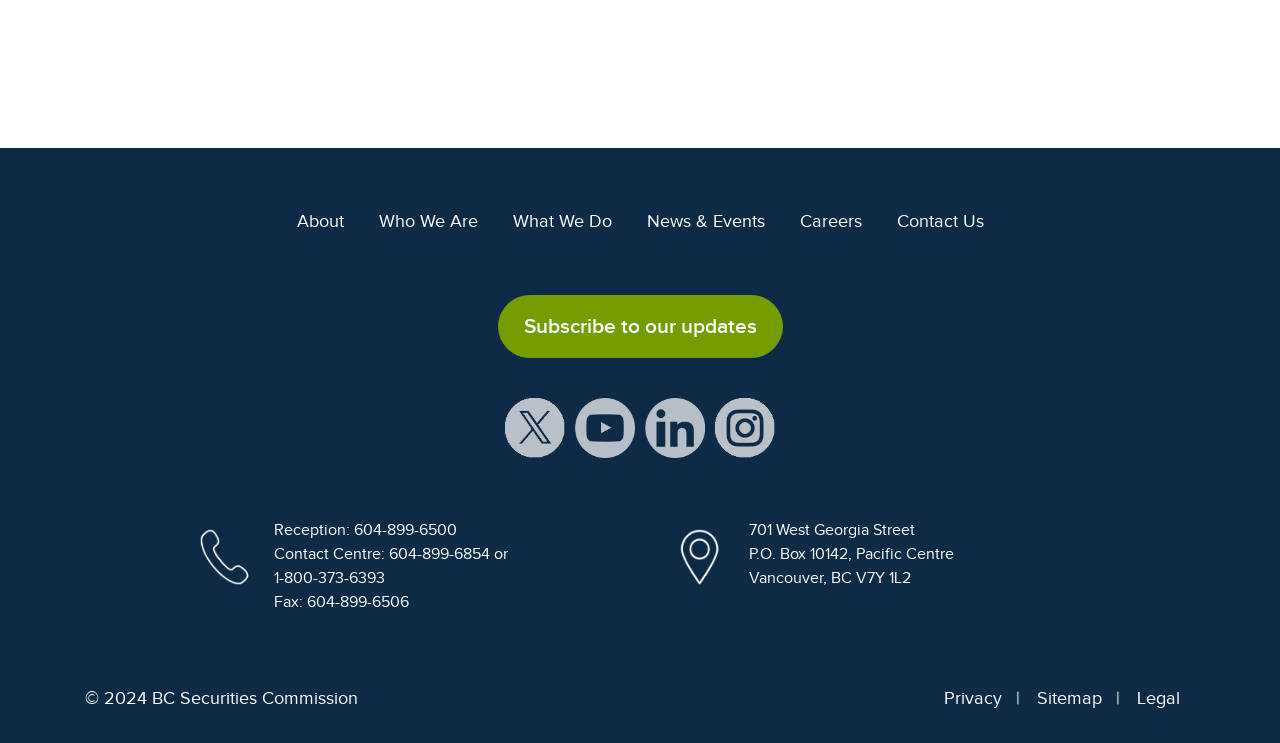What is the address of the BC Securities Commission?
Please answer the question with a detailed response using the information from the screenshot.

I found the address of the BC Securities Commission by looking at the StaticText elements with the OCR texts '701 West Georgia Street', 'P.O. Box 10142, Pacific Centre', and 'Vancouver, BC V7Y 1L2' located at [0.585, 0.701, 0.715, 0.726], [0.585, 0.734, 0.745, 0.758], and [0.585, 0.766, 0.712, 0.79] on the webpage.